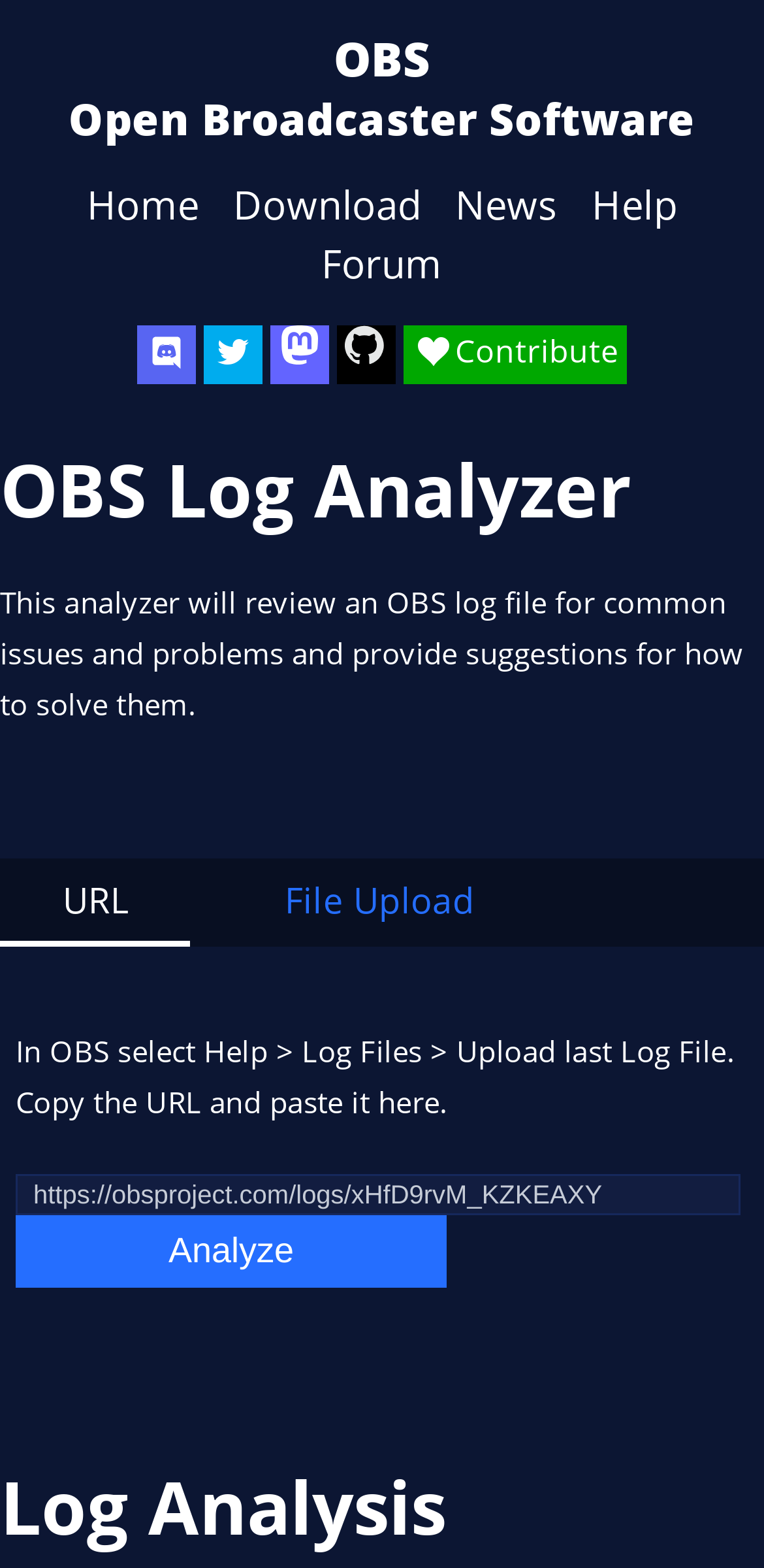What is the alternative to uploading a log file?
Observe the image and answer the question with a one-word or short phrase response.

Paste URL